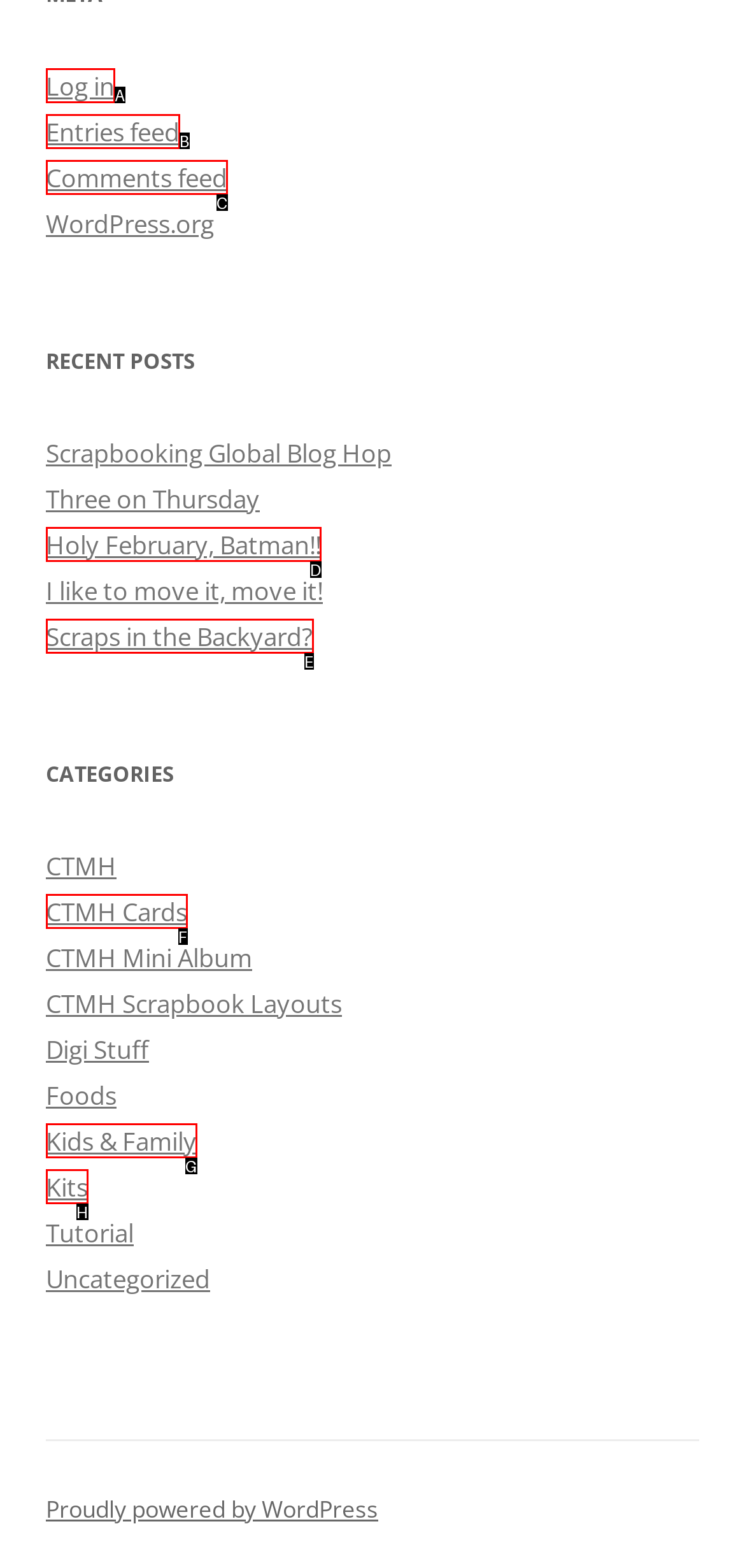Point out the HTML element that matches the following description: CTMH Cards
Answer with the letter from the provided choices.

F